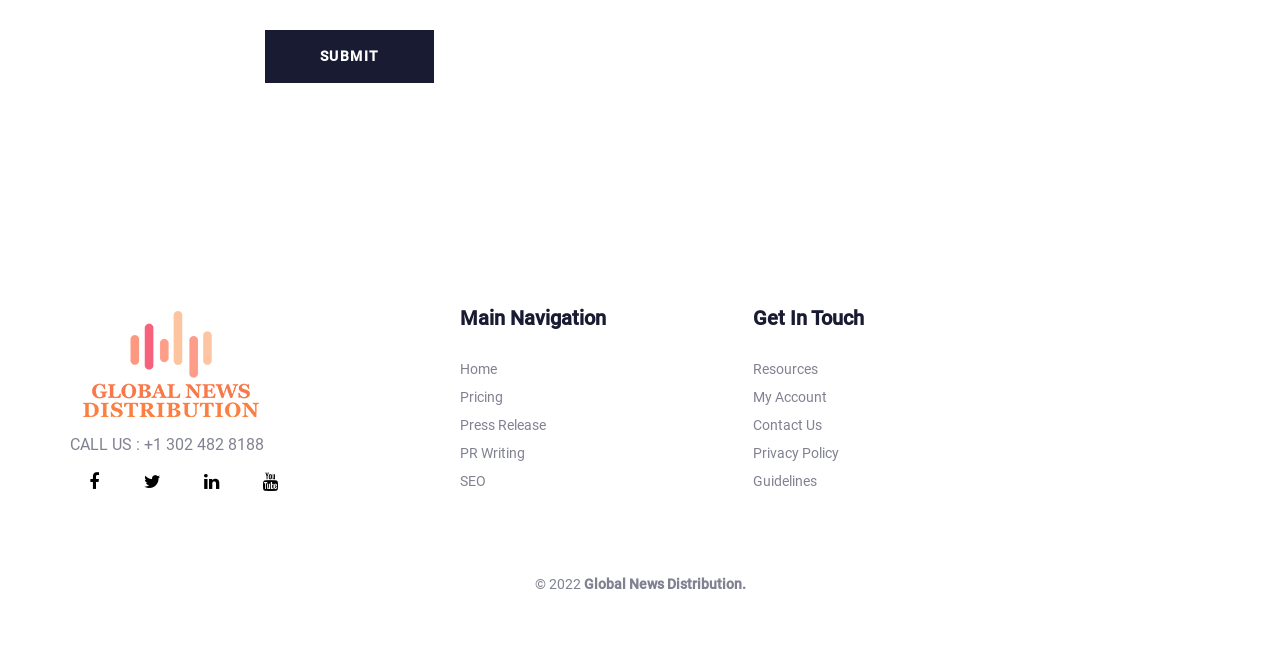Could you determine the bounding box coordinates of the clickable element to complete the instruction: "Contact Us"? Provide the coordinates as four float numbers between 0 and 1, i.e., [left, top, right, bottom].

[0.588, 0.615, 0.869, 0.657]